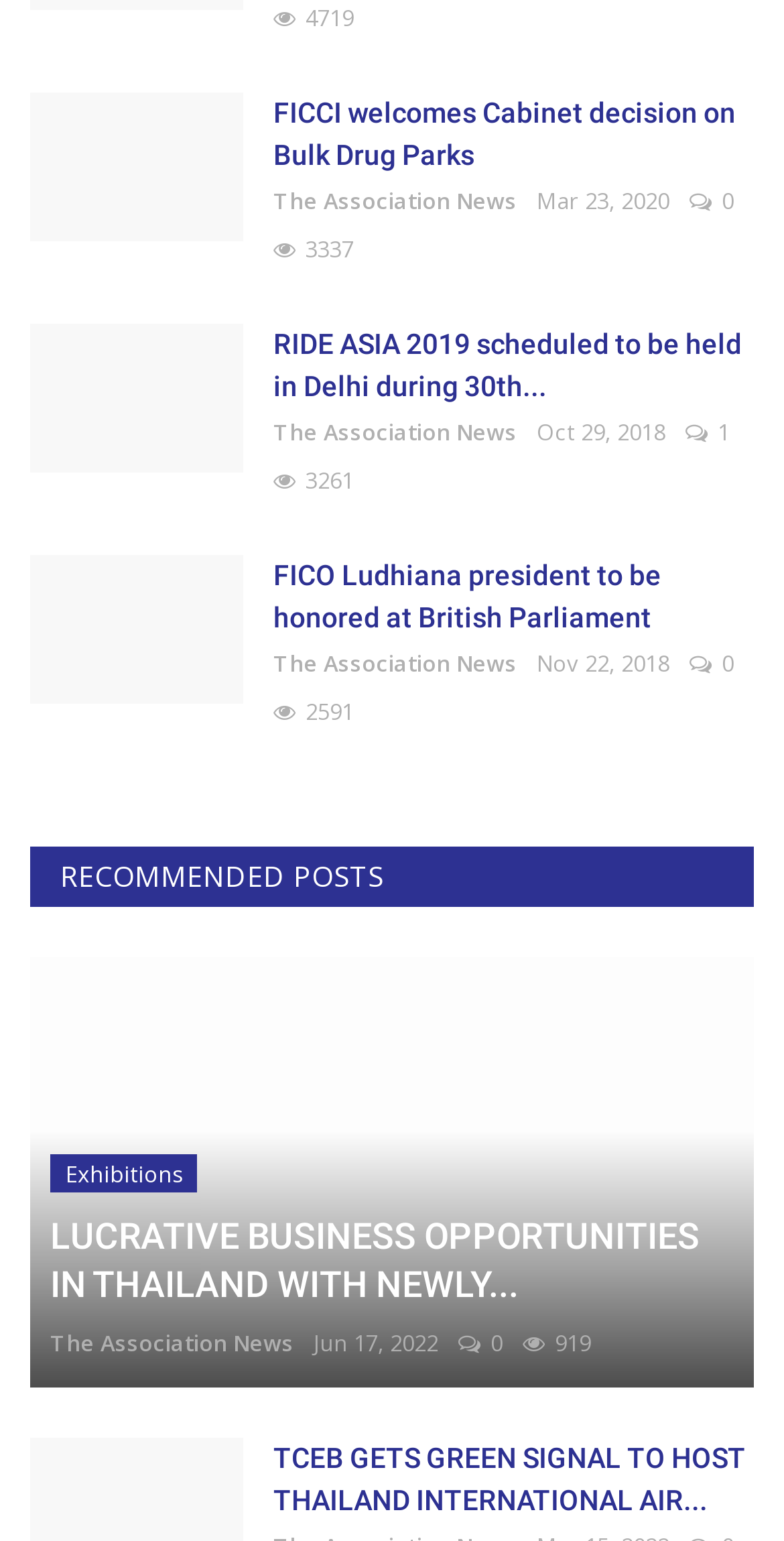How many news articles are displayed on this webpage?
Refer to the image and provide a concise answer in one word or phrase.

6